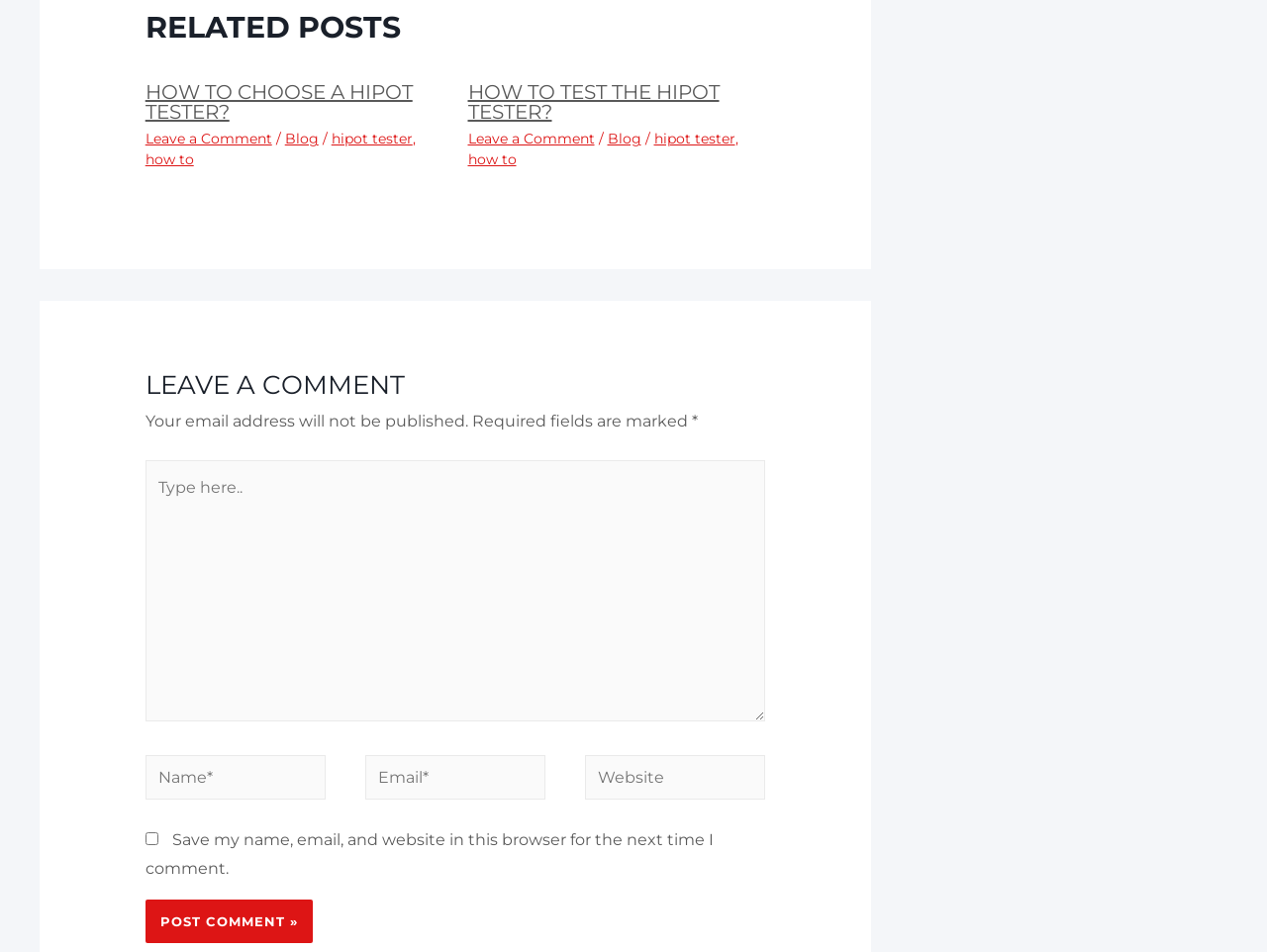Please identify the bounding box coordinates of the region to click in order to complete the task: "Get in touch with CCGrass support". The coordinates must be four float numbers between 0 and 1, specified as [left, top, right, bottom].

None